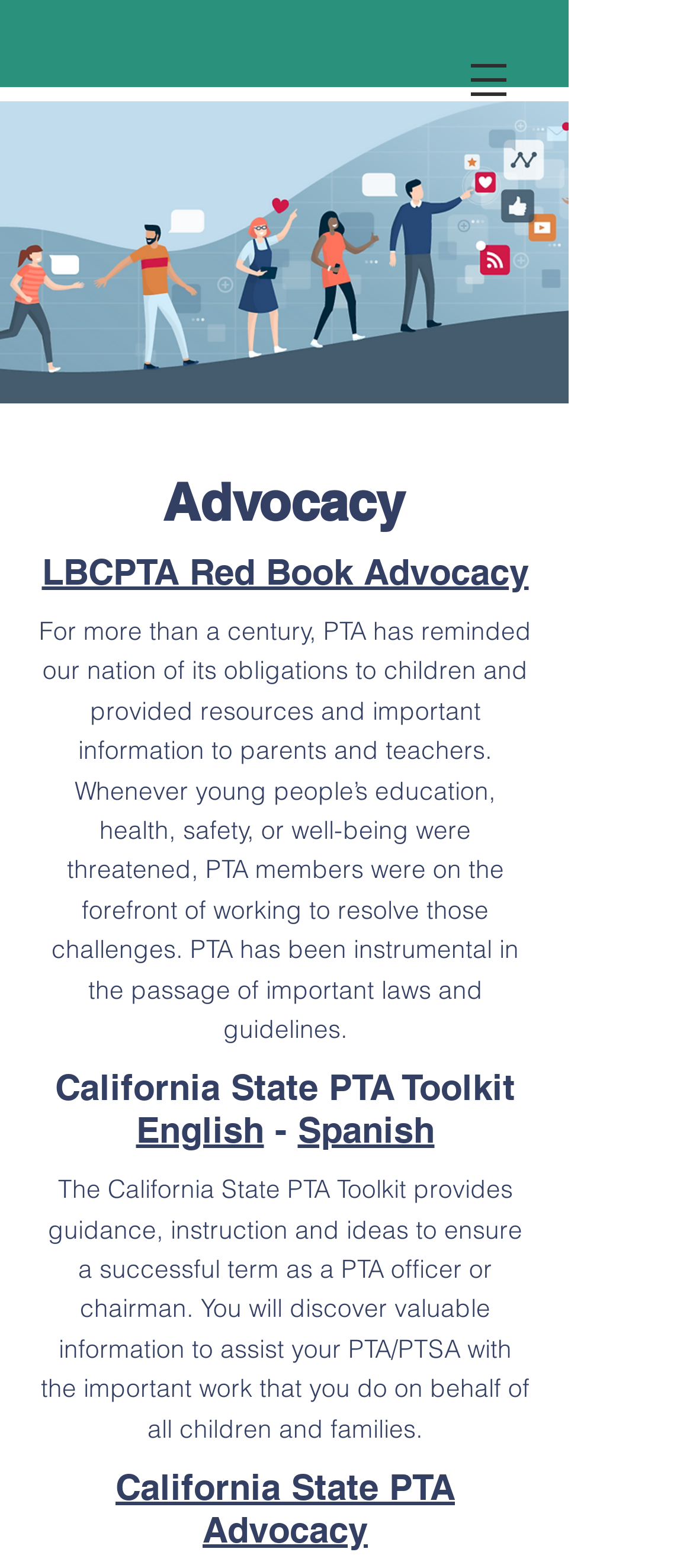Use the details in the image to answer the question thoroughly: 
How many languages are available for the California State PTA Toolkit?

The webpage provides links to the California State PTA Toolkit in two languages, English and Spanish, which are indicated by the links 'English' and 'Spanish' under the heading 'English - Spanish'.